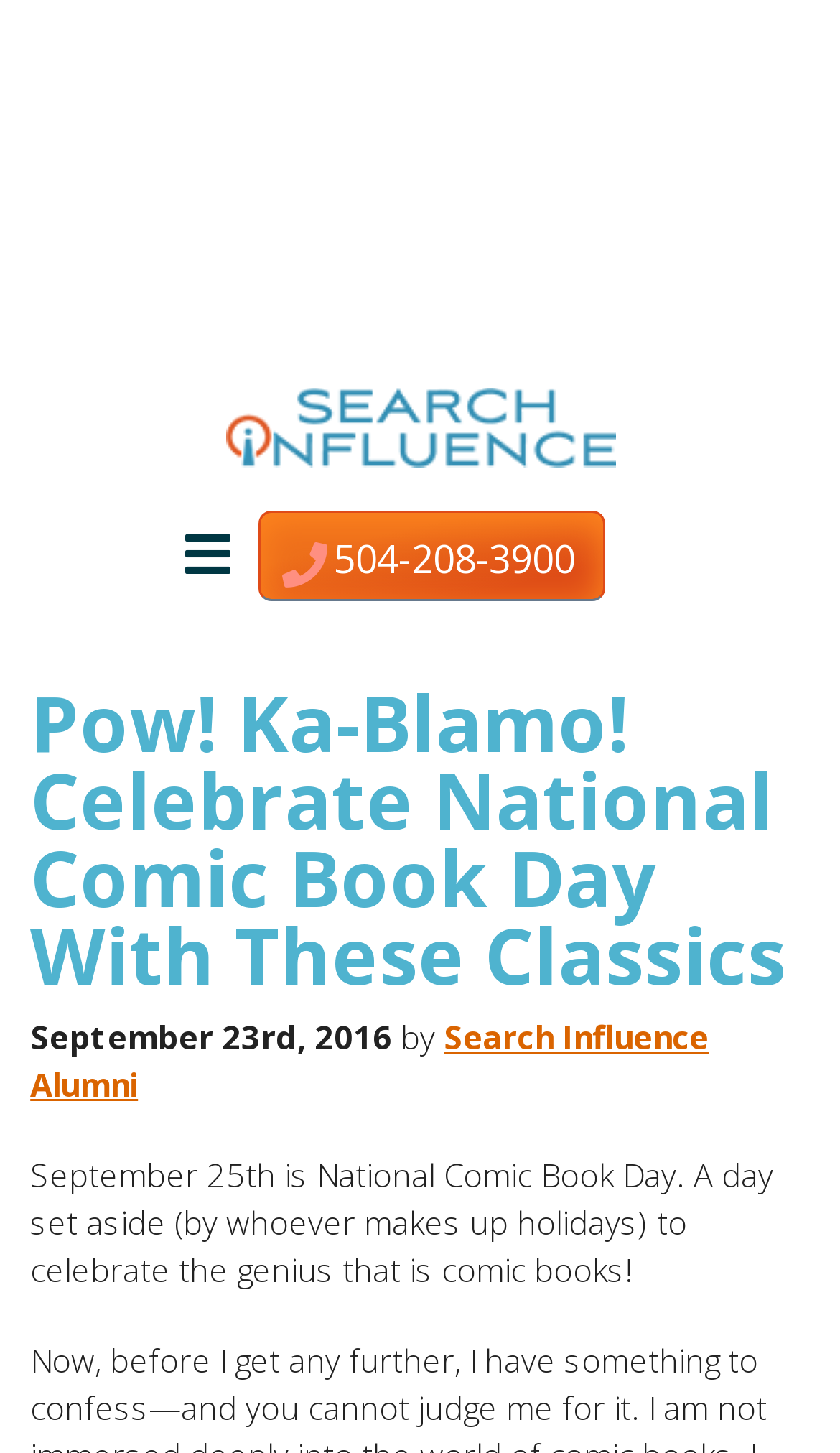Provide a short answer using a single word or phrase for the following question: 
What is the date of National Comic Book Day?

September 25th